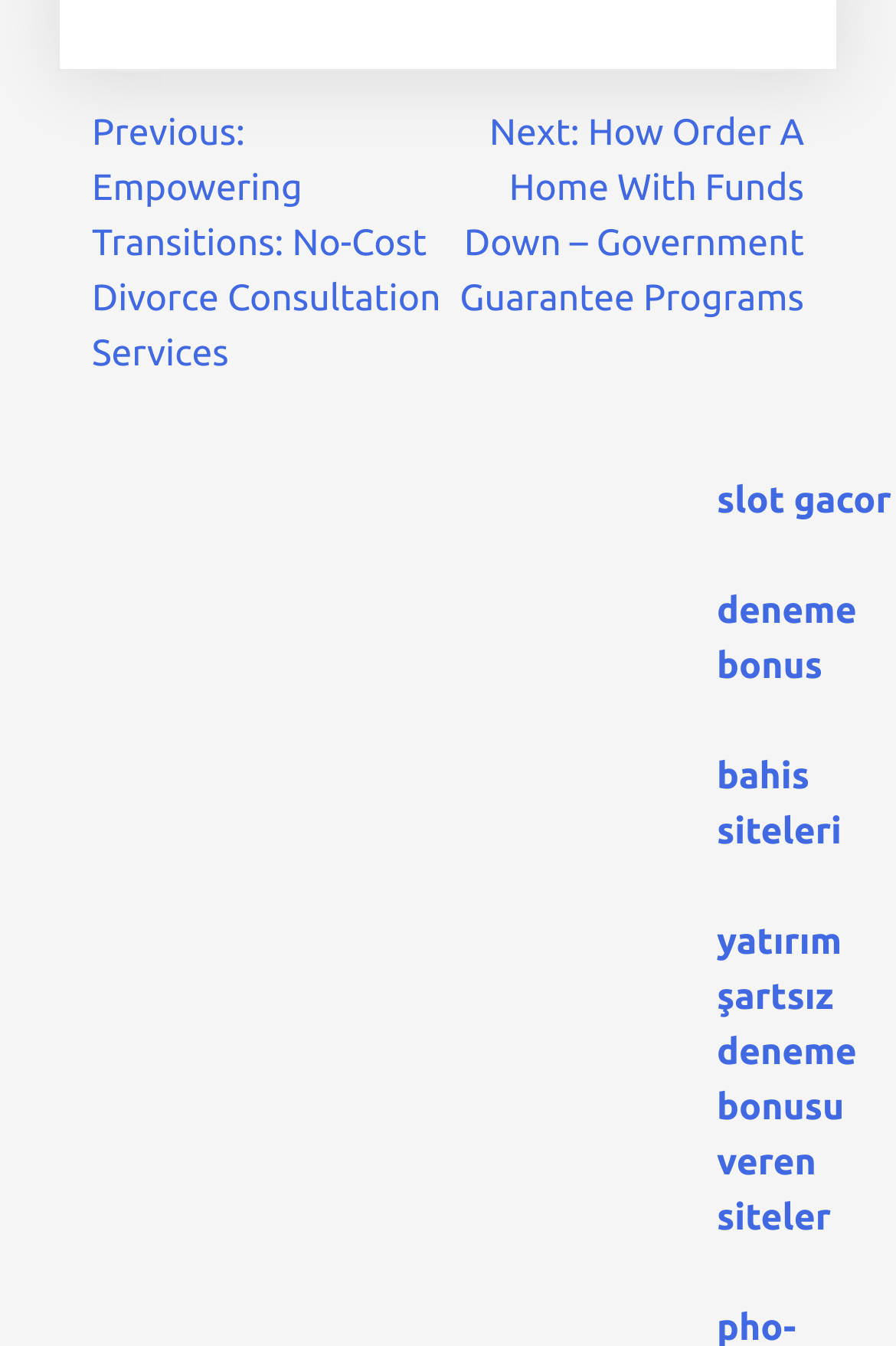How many links are there in the post navigation?
Give a single word or phrase answer based on the content of the image.

2